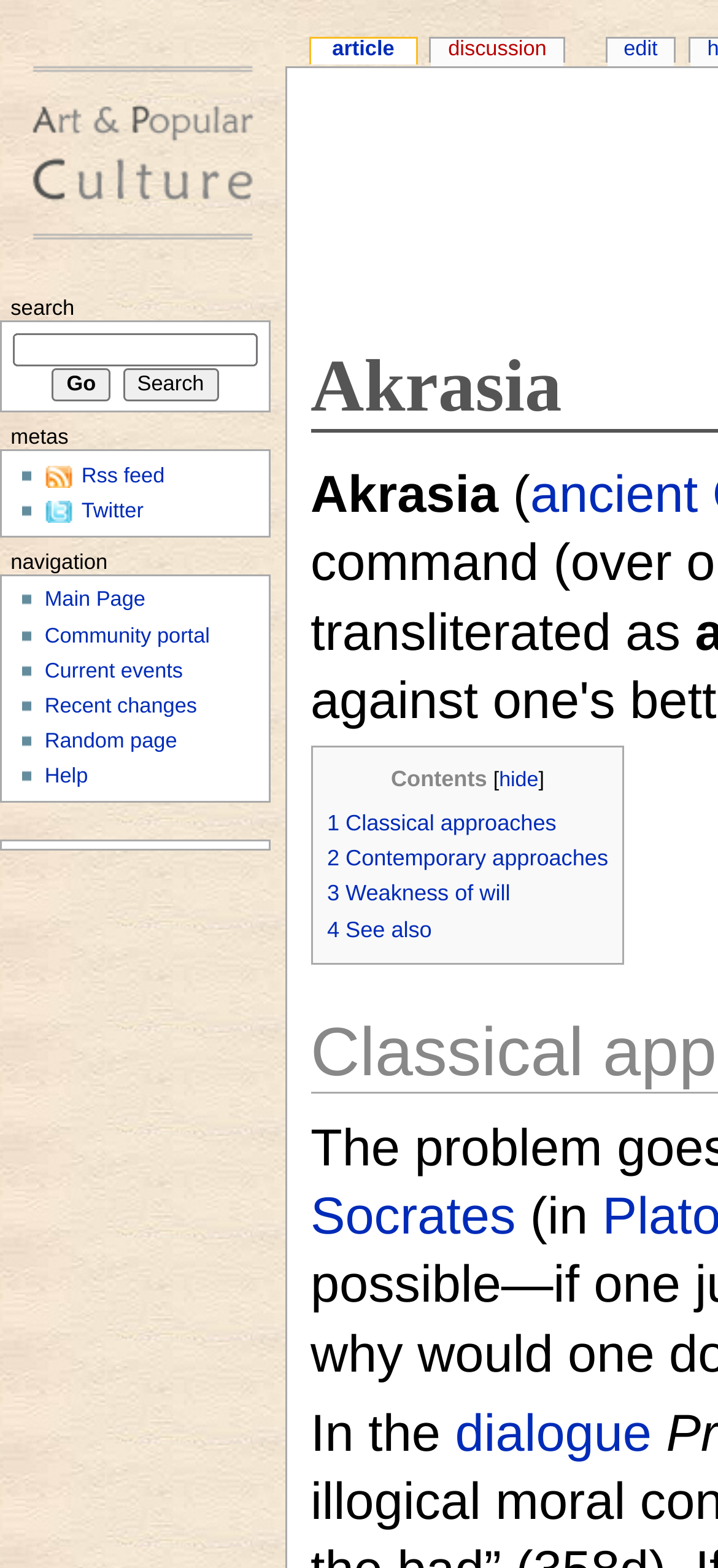Locate the bounding box coordinates of the area you need to click to fulfill this instruction: 'Edit the article'. The coordinates must be in the form of four float numbers ranging from 0 to 1: [left, top, right, bottom].

[0.845, 0.025, 0.939, 0.043]